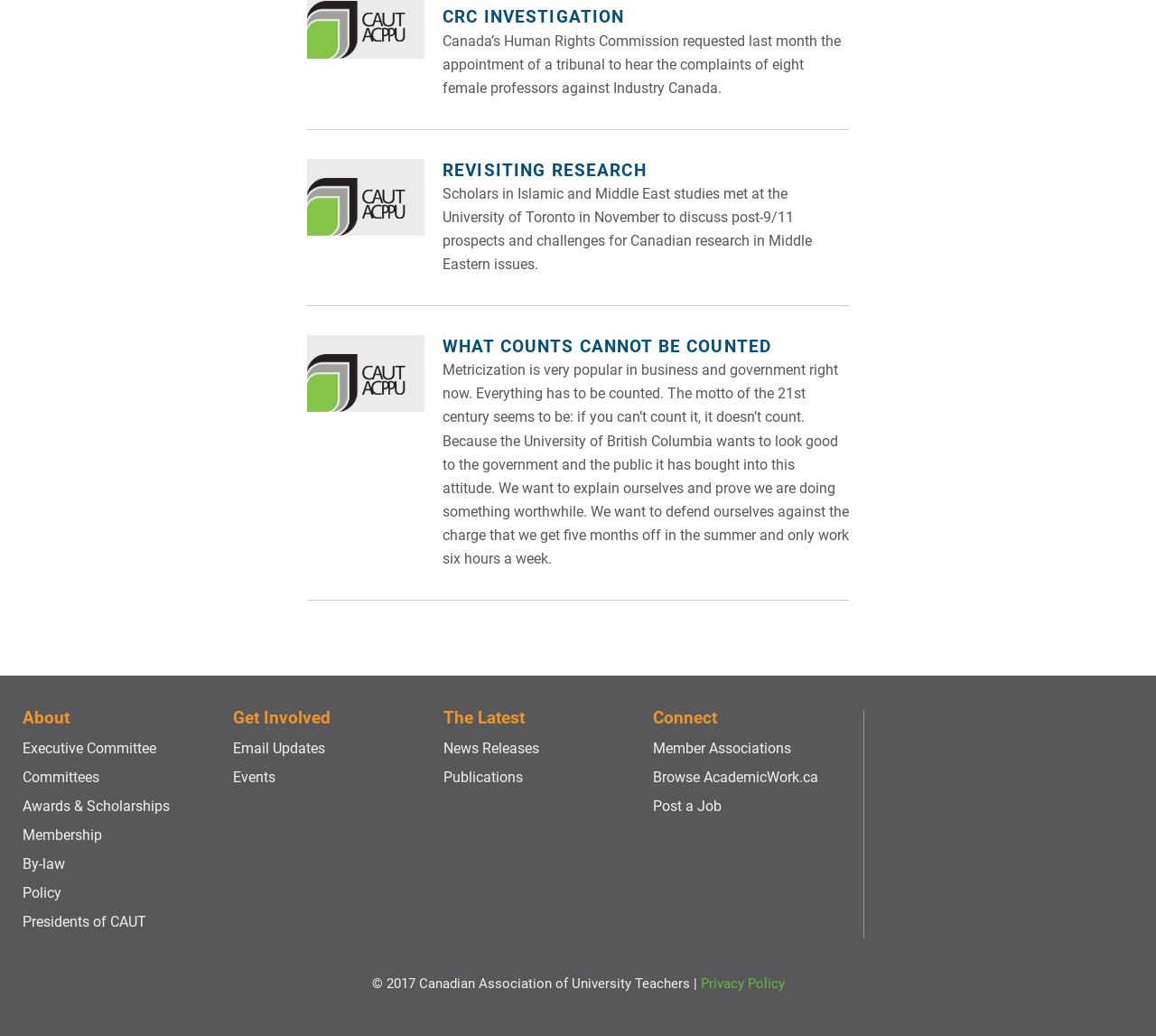Identify the bounding box coordinates of the section that should be clicked to achieve the task described: "Click the 'REVISITING RESEARCH' link".

[0.383, 0.154, 0.559, 0.174]